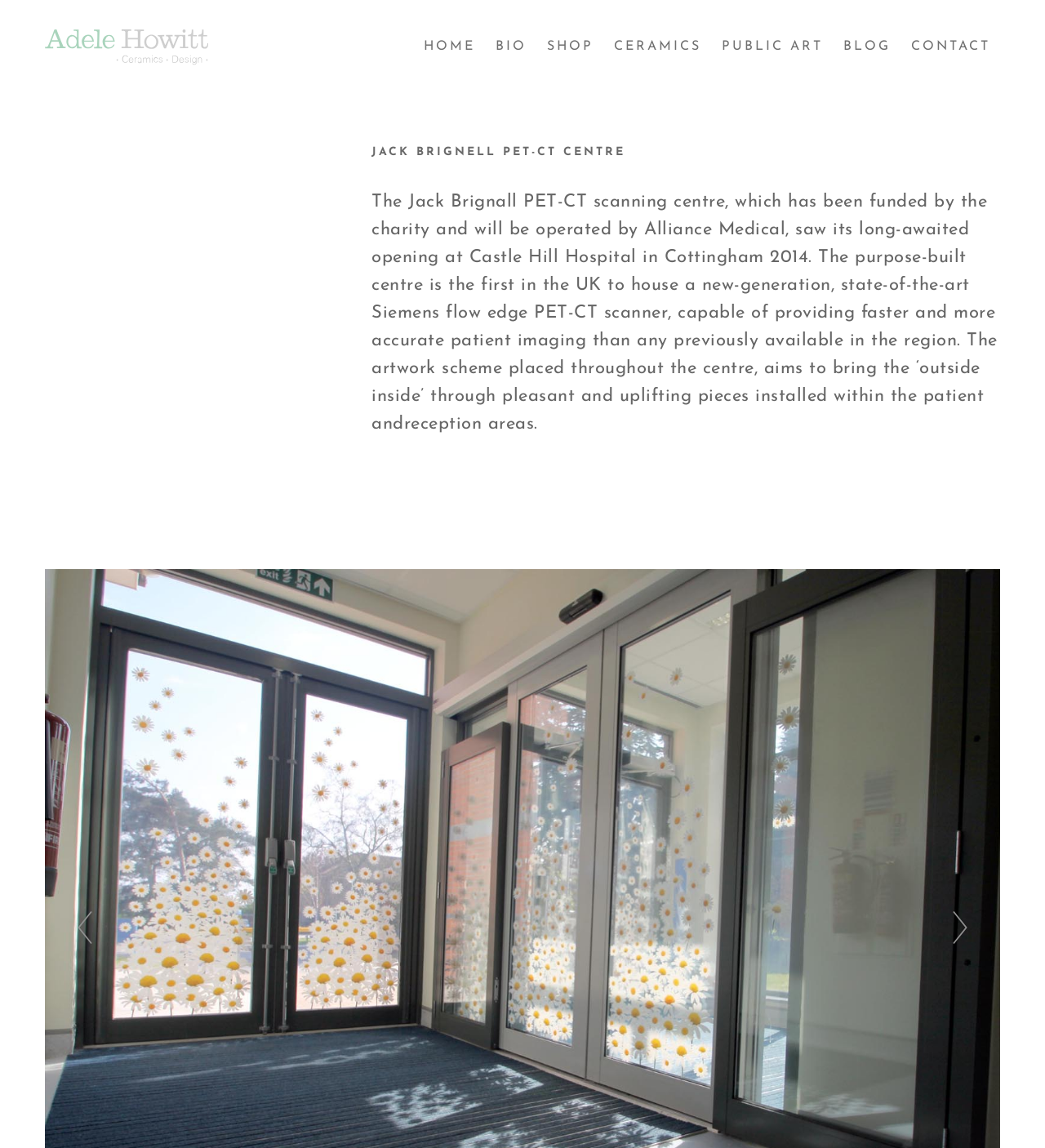How many links are in the top navigation menu?
Using the information from the image, answer the question thoroughly.

I counted the number of link elements in the top navigation menu, which are 'HOME', 'BIO', 'SHOP', 'CERAMICS', 'PUBLIC ART', and 'BLOG', and found that there are 6 links in total.